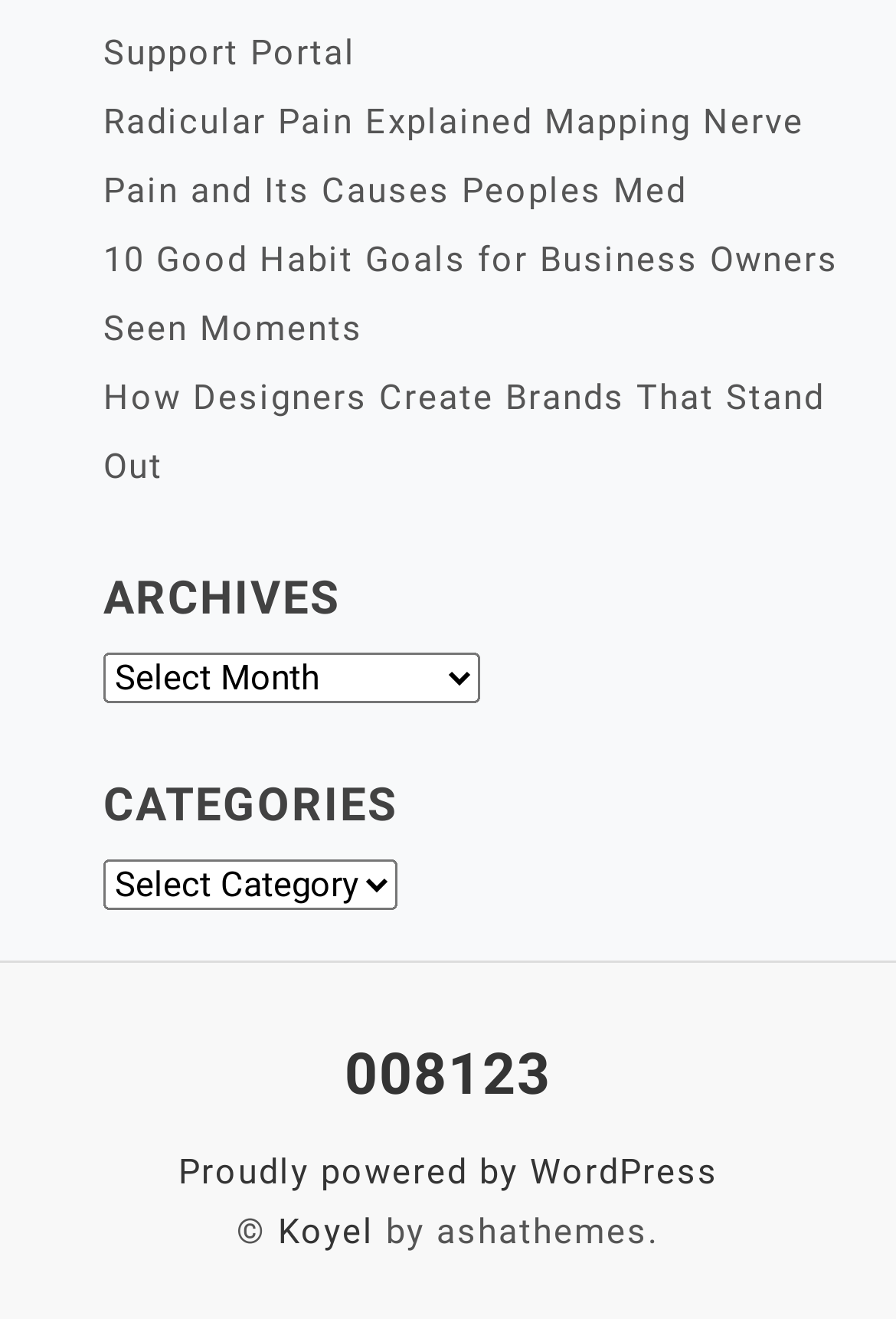Identify the bounding box coordinates for the element you need to click to achieve the following task: "Visit the page '008123'". Provide the bounding box coordinates as four float numbers between 0 and 1, in the form [left, top, right, bottom].

[0.385, 0.789, 0.615, 0.839]